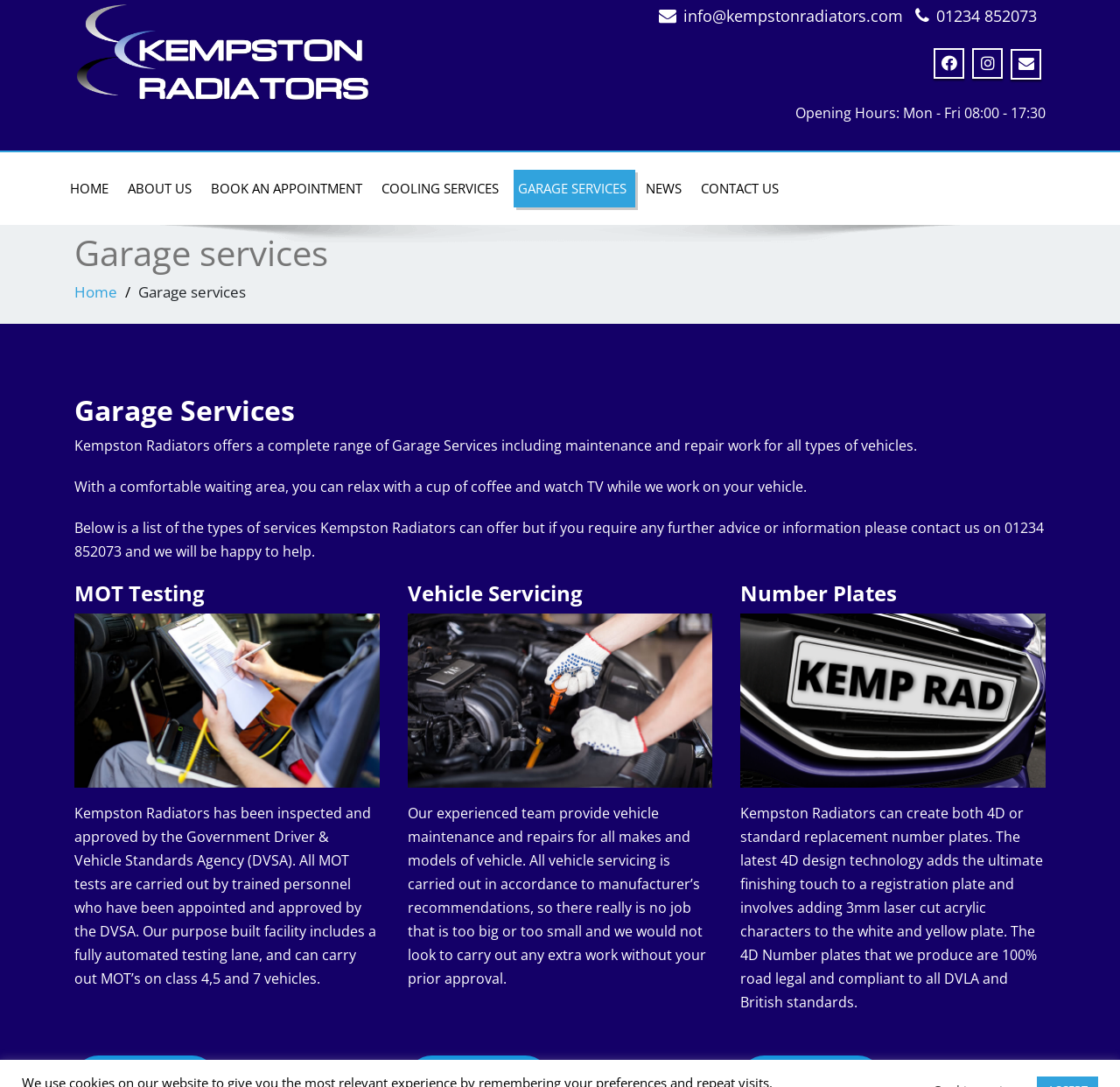What is the phone number of Kempston Radiators?
Give a detailed response to the question by analyzing the screenshot.

I found the phone number by looking at the link element with the text '01234 852073' which is located at the top right corner of the webpage.